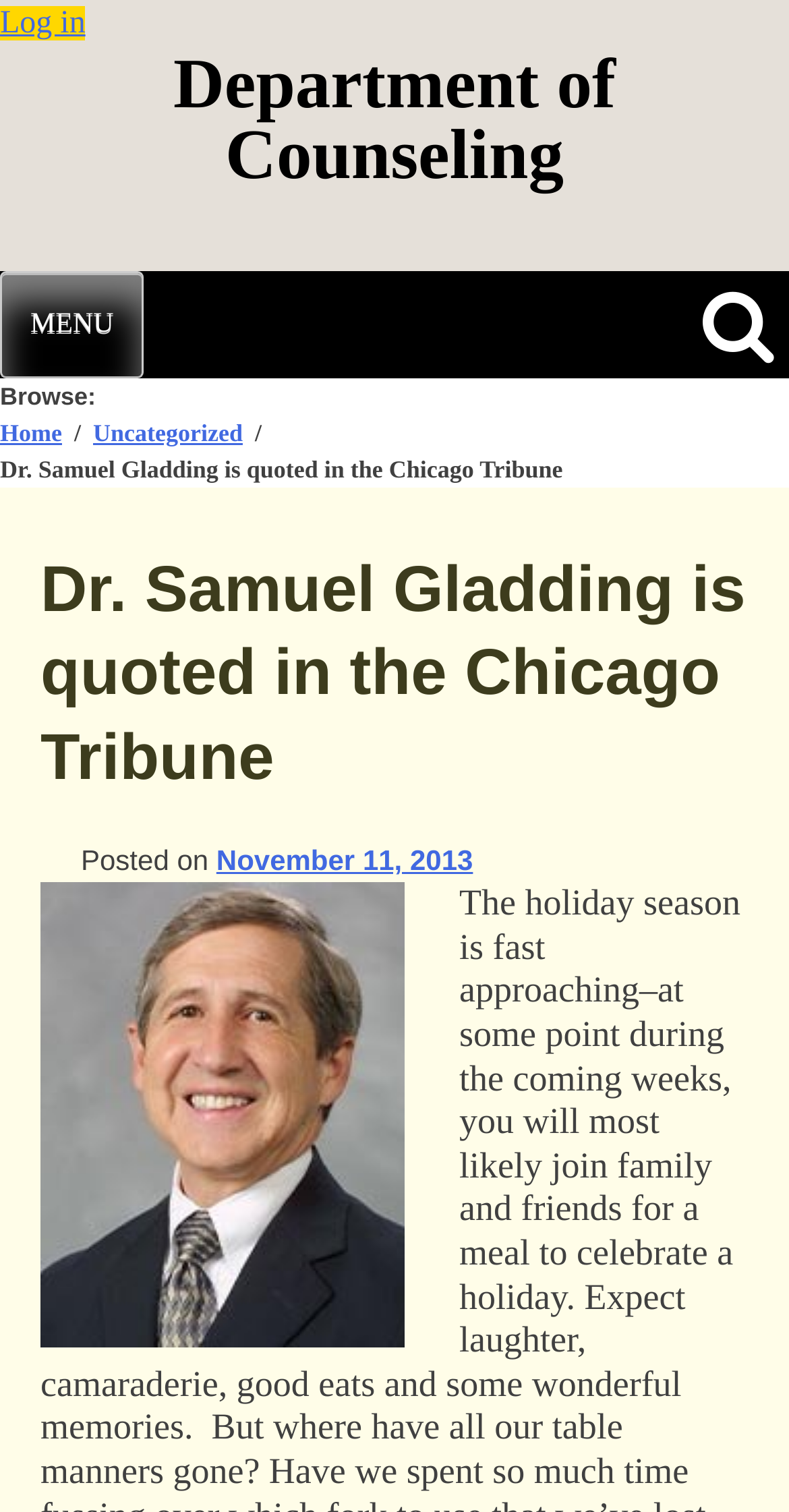Look at the image and give a detailed response to the following question: What is the date of the article?

I determined the answer by looking at the link element with the text 'November 11, 2013' which has a bounding box coordinate of [0.274, 0.558, 0.599, 0.58]. This link element is a child of the static text element with the text 'Posted on', suggesting that it is the date of the article.